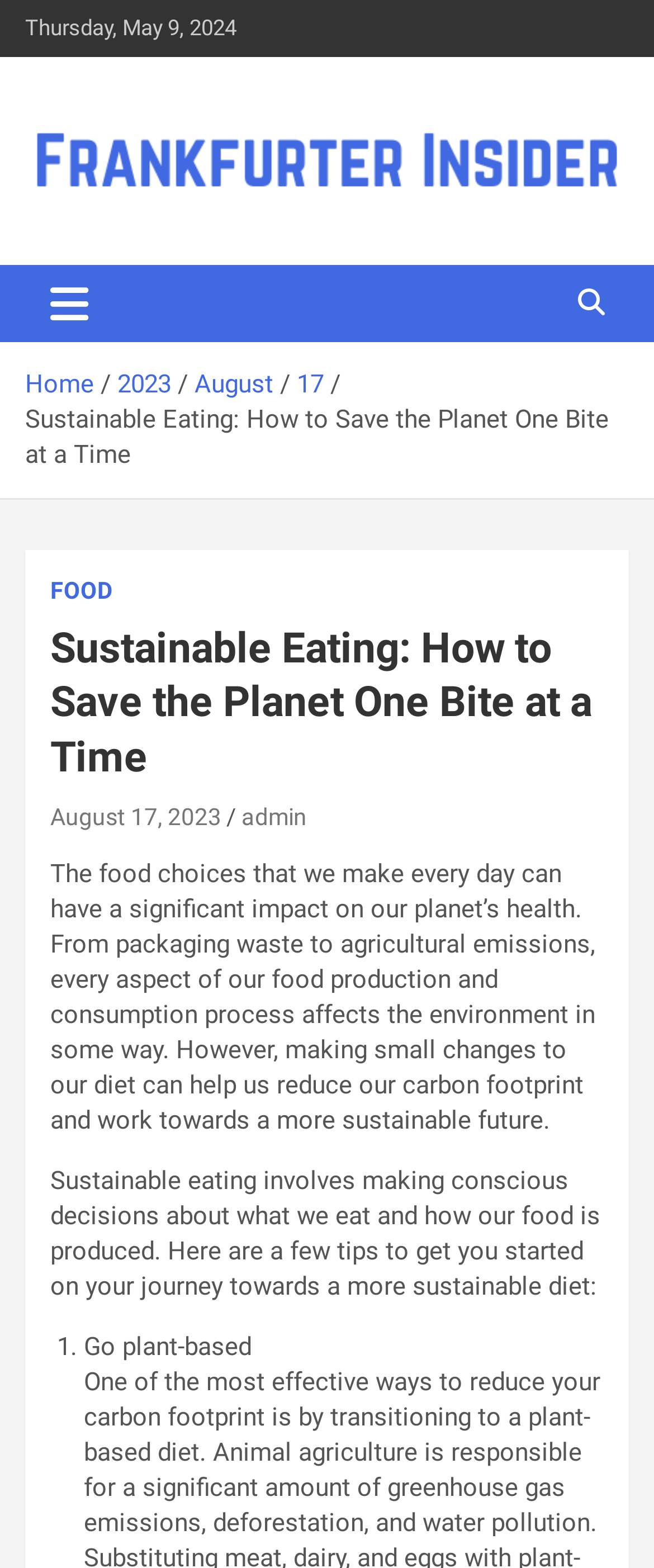Who is the author of the article?
Look at the screenshot and respond with a single word or phrase.

admin